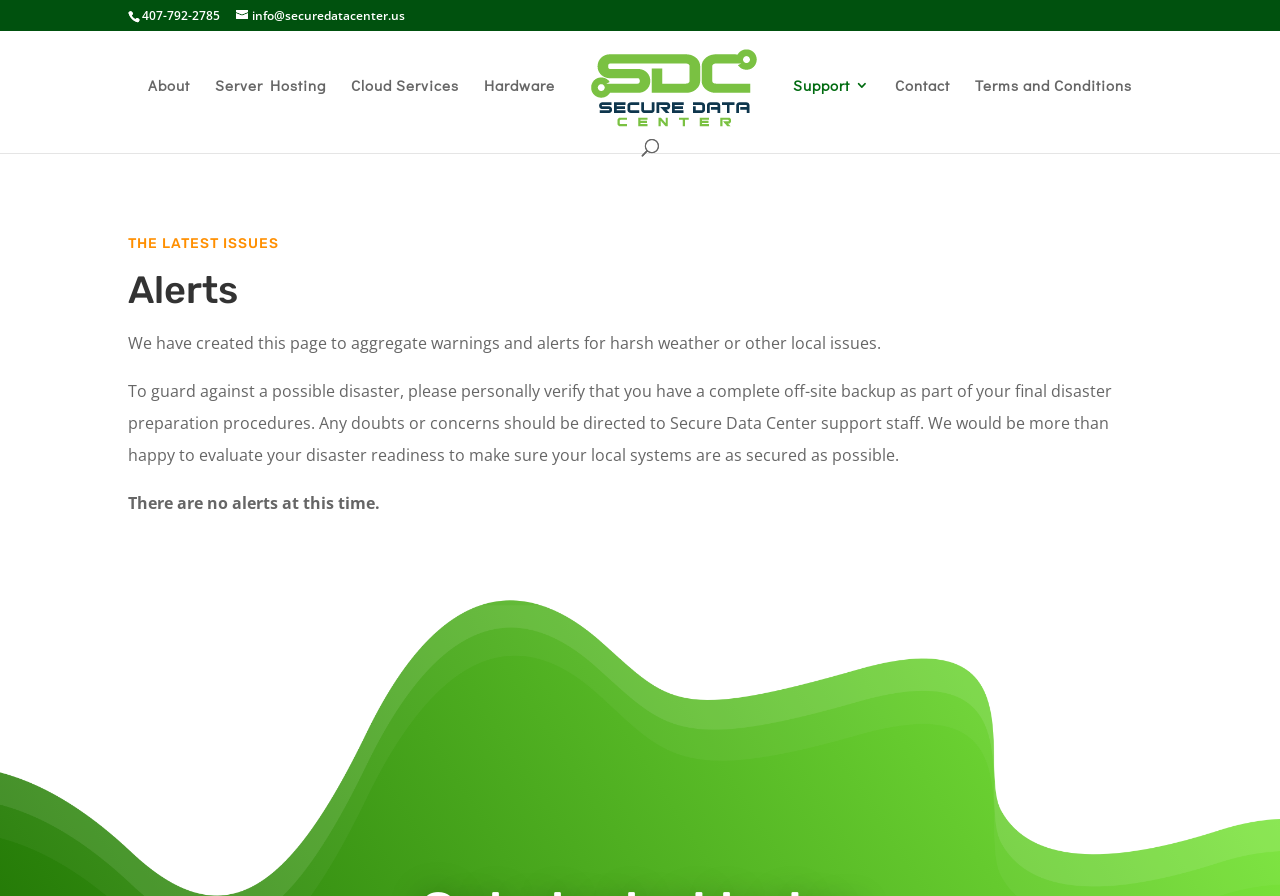Predict the bounding box of the UI element based on this description: "name="s" placeholder="Search …" title="Search for:"".

[0.157, 0.034, 0.877, 0.036]